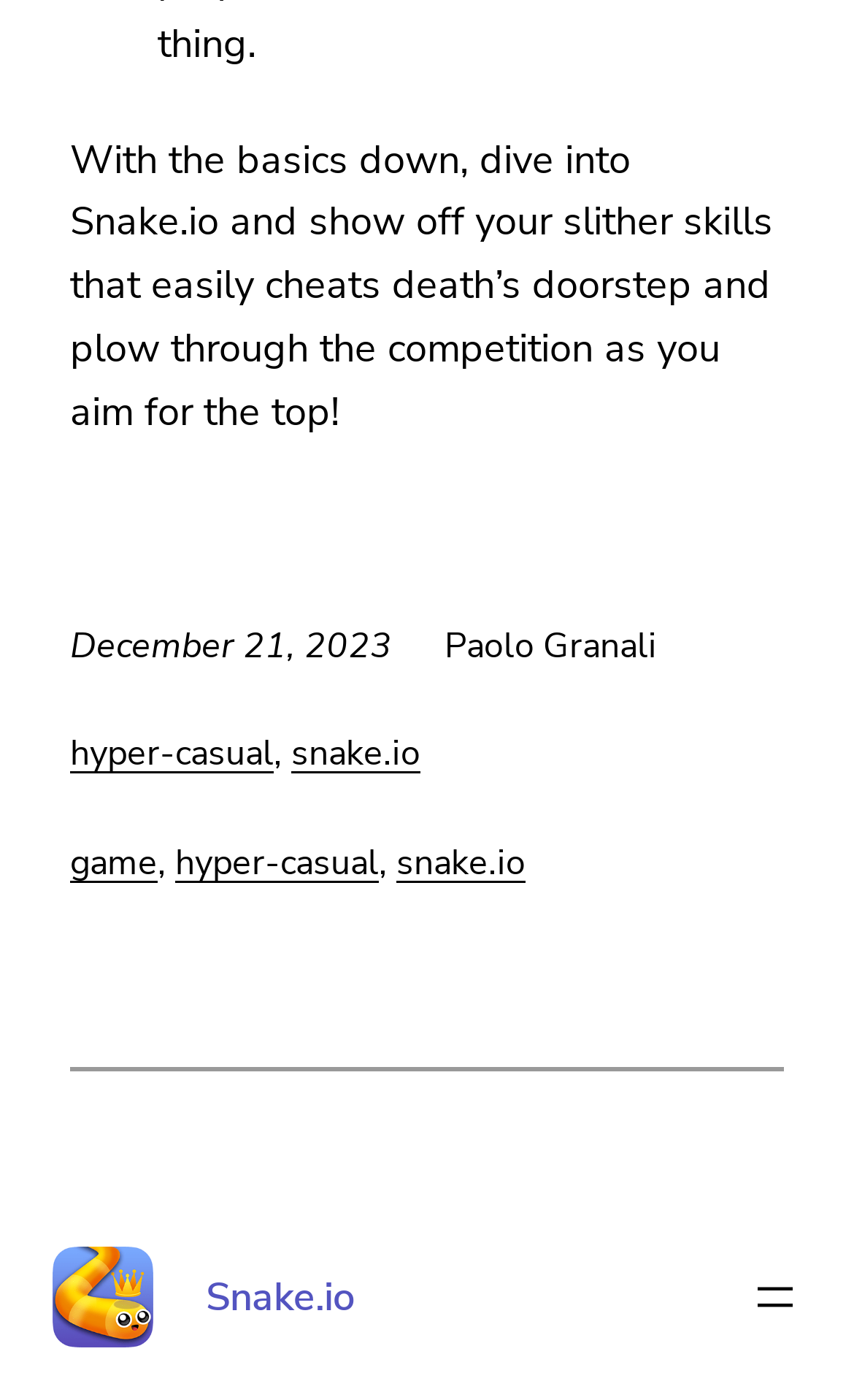What is the date of the article?
Please provide a detailed answer to the question.

The date of the article is 'December 21, 2023' which can be found in the text 'December 21, 2023' located next to the author's name.